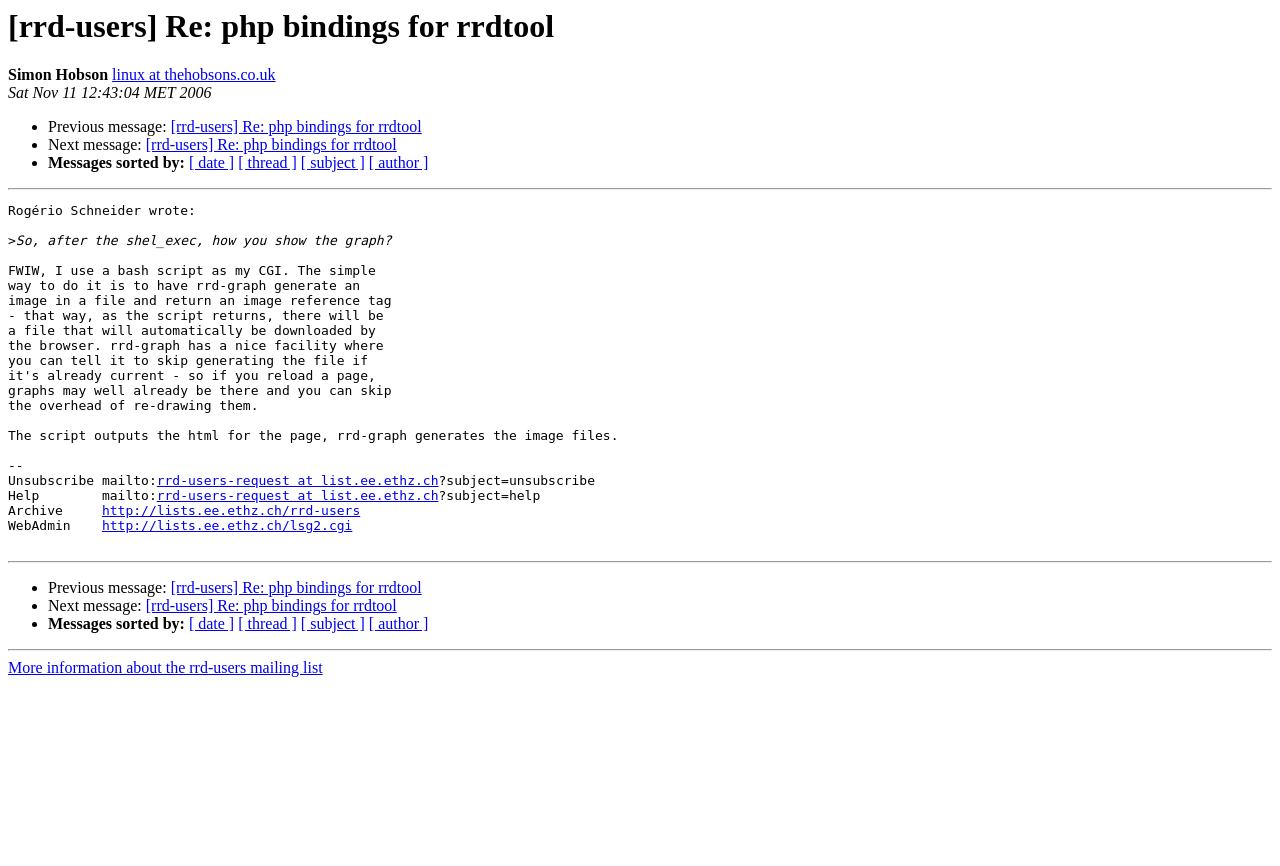Identify the bounding box coordinates of the element to click to follow this instruction: 'View previous message'. Ensure the coordinates are four float values between 0 and 1, provided as [left, top, right, bottom].

[0.133, 0.137, 0.329, 0.156]